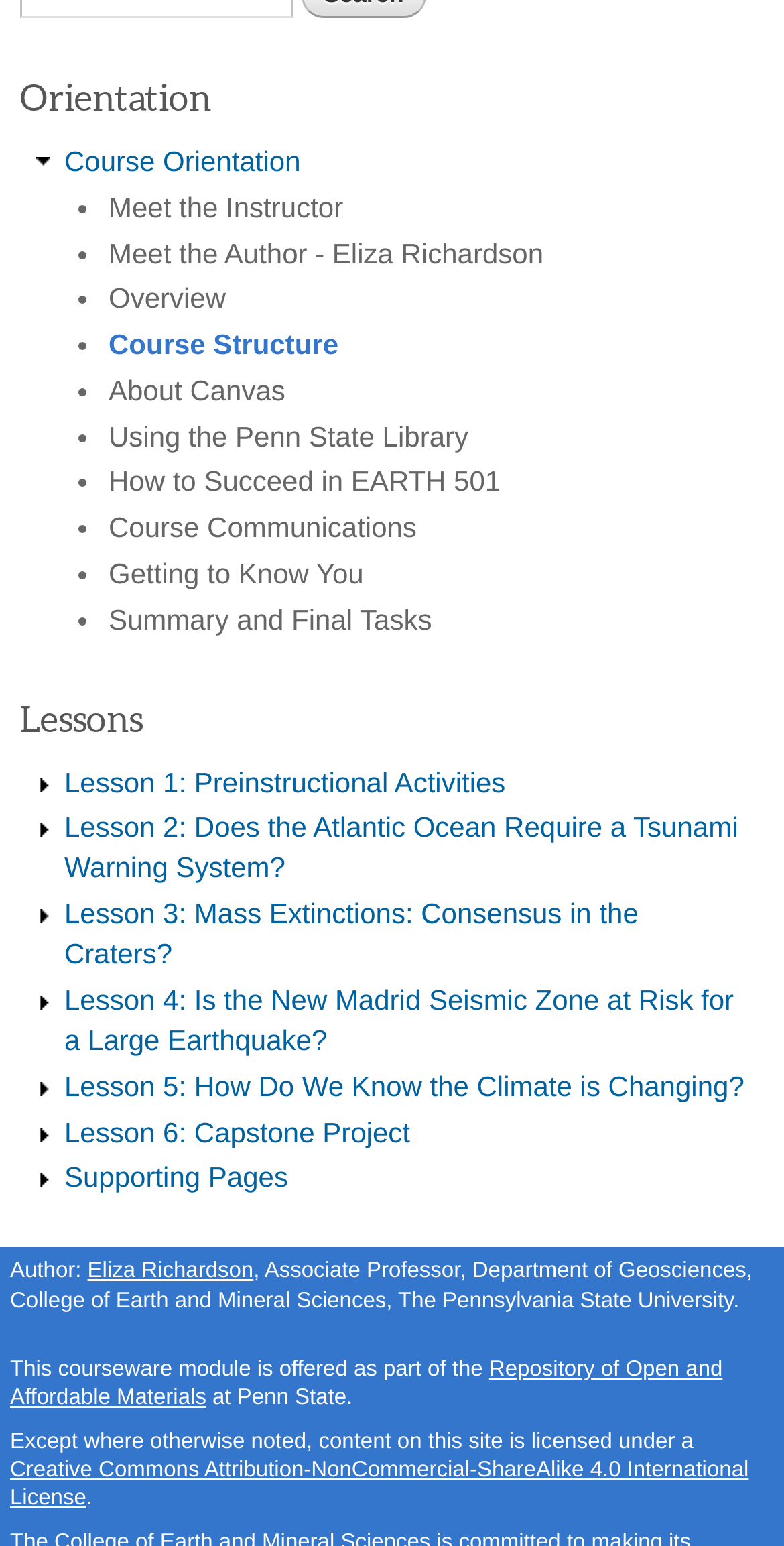Could you highlight the region that needs to be clicked to execute the instruction: "Learn about the Repository of Open and Affordable Materials"?

[0.013, 0.878, 0.922, 0.912]